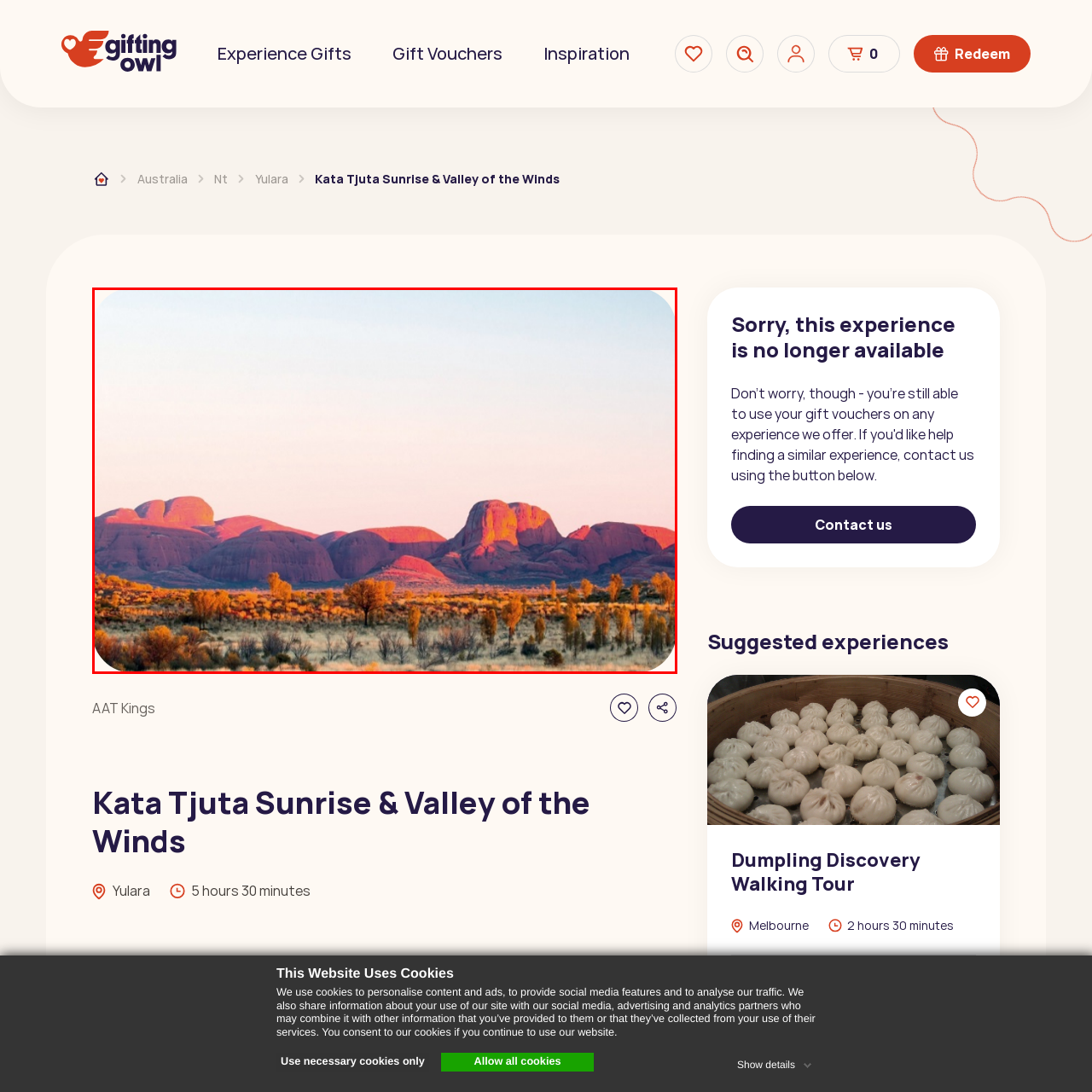Explain in detail the content of the image enclosed by the red outline.

The image showcases the breathtaking landscape of Kata Tjuta, also known as the Olgas, located in Australia's Northern Territory. In this panoramic view, the iconic rock formations are illuminated by the soft hues of dawn, casting shades of orange and pink across the rugged terrain. The foreground features sparse vegetation, with tufts of yellowing grass and low shrubs, creating a contrast against the vibrant colors of the rocky hills. This enchanting scene beautifully captures the essence of the Australian outback and invites viewers to explore the natural wonders of this unique region. The experience is part of a recommended activity titled "Kata Tjuta Sunrise & Valley of the Winds," emphasizing the allure of witnessing these majestic landscapes at sunrise.